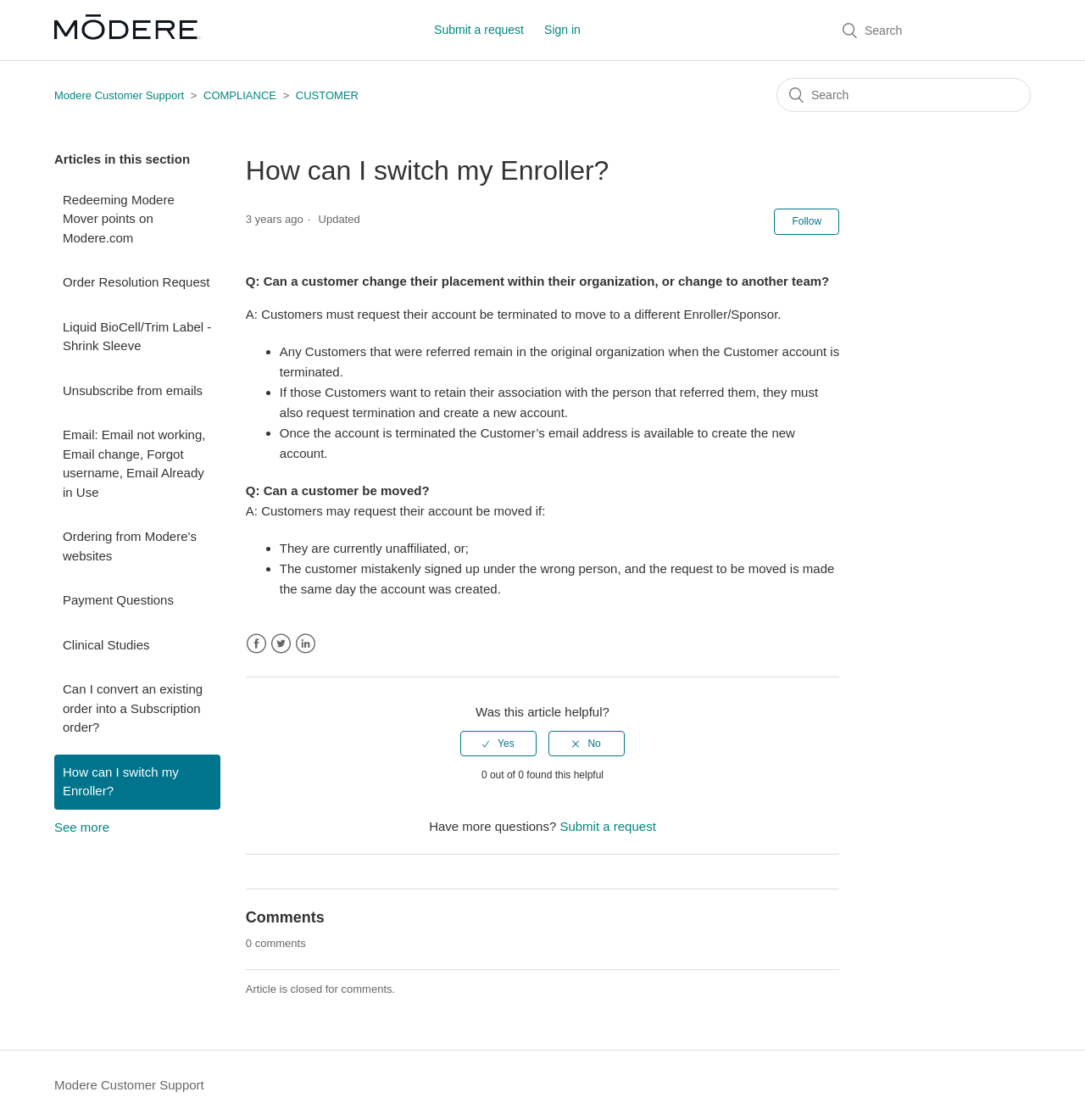Is the article open for comments?
Using the visual information, answer the question in a single word or phrase.

No